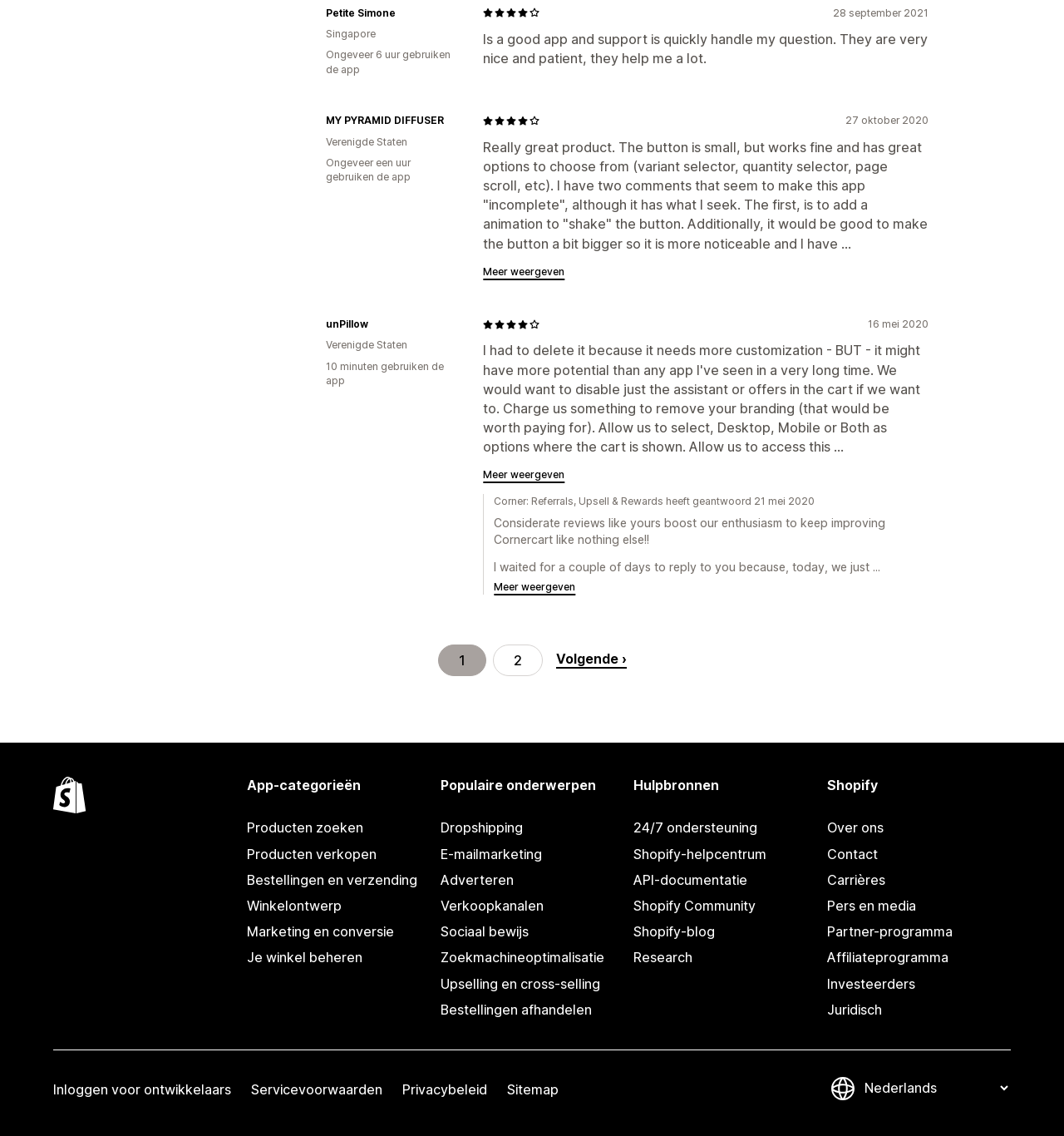Find the bounding box coordinates of the clickable area required to complete the following action: "Search for products".

[0.232, 0.718, 0.404, 0.741]